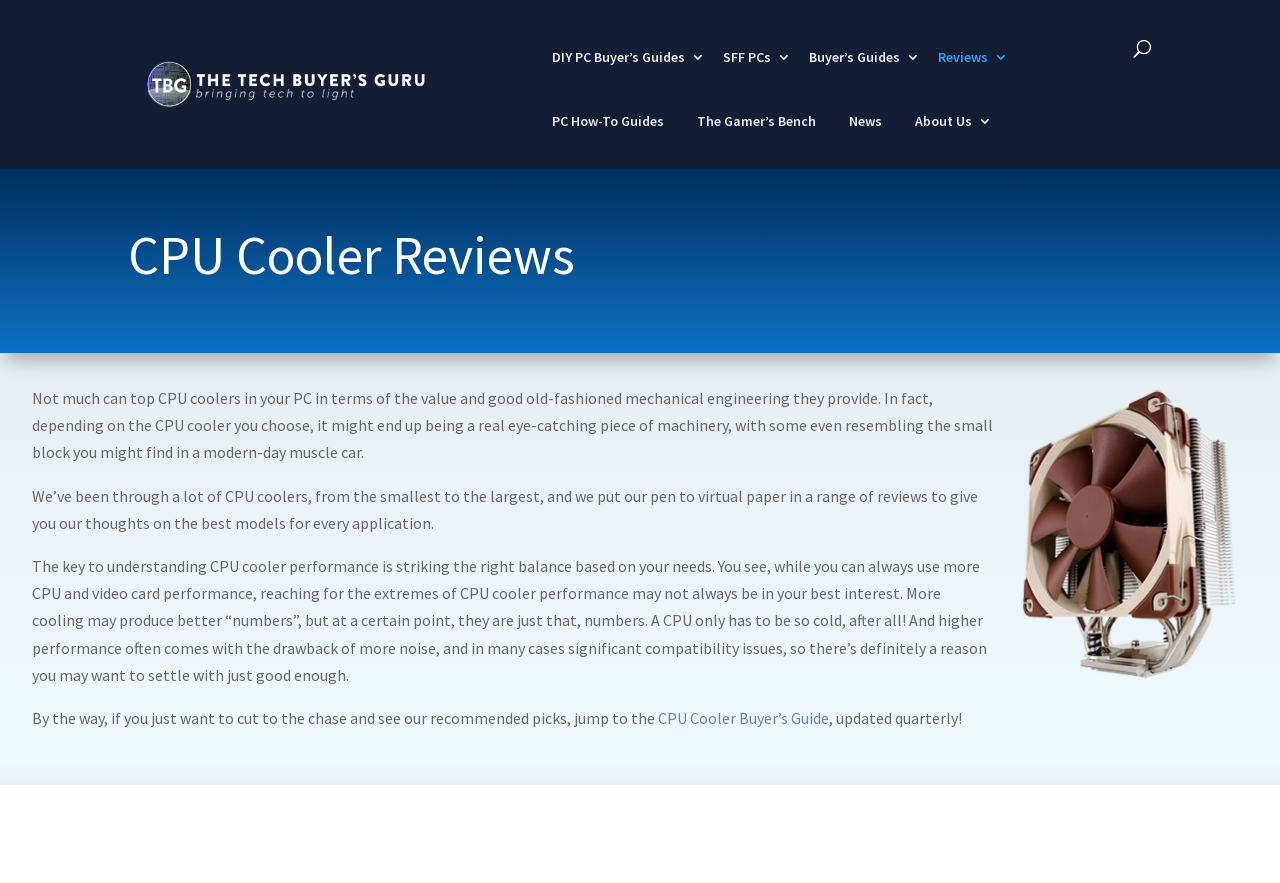Respond concisely with one word or phrase to the following query:
How many paragraphs of text are there?

3